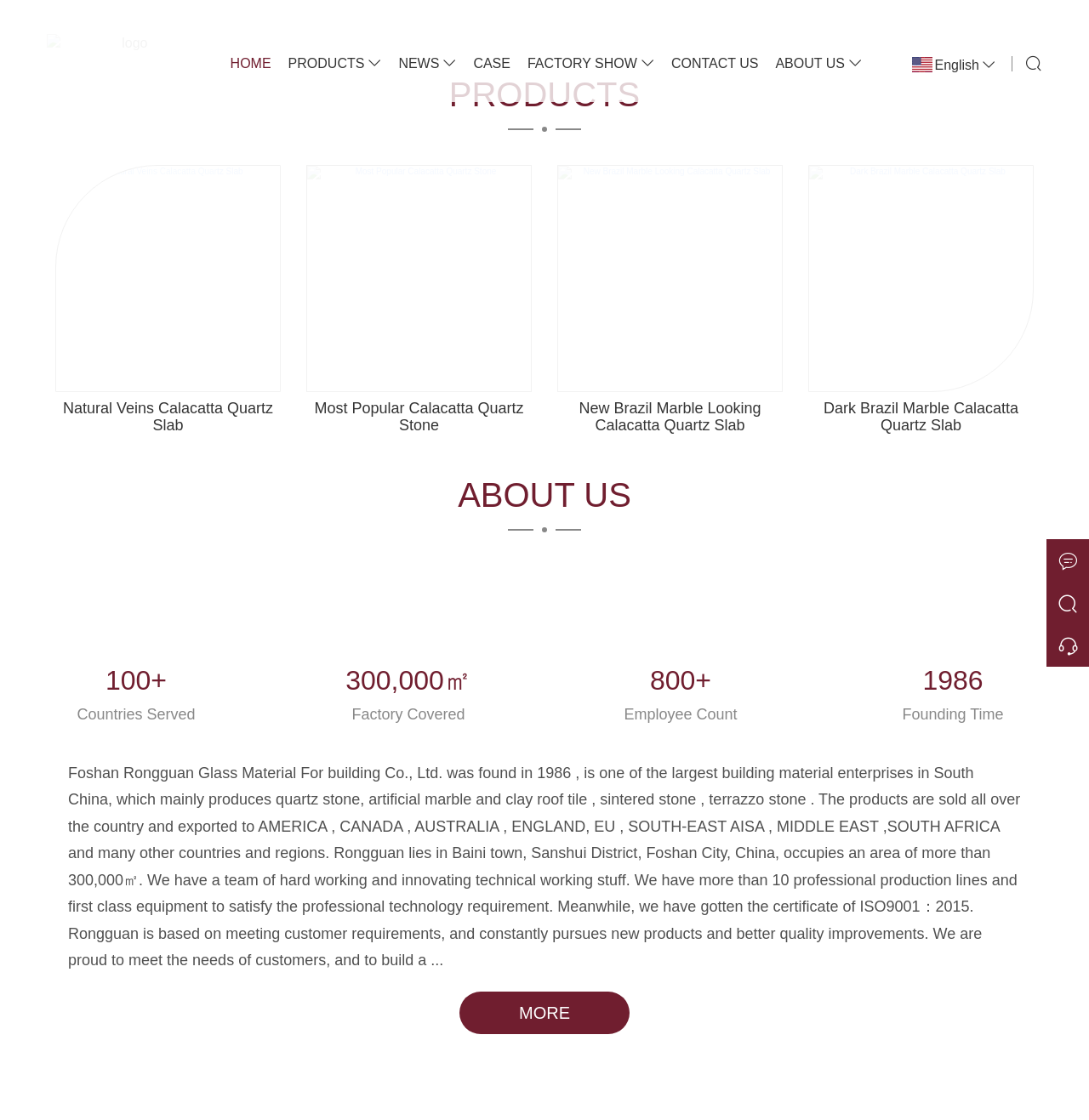Please identify the bounding box coordinates of the clickable element to fulfill the following instruction: "Click the HOME link". The coordinates should be four float numbers between 0 and 1, i.e., [left, top, right, bottom].

[0.207, 0.048, 0.261, 0.066]